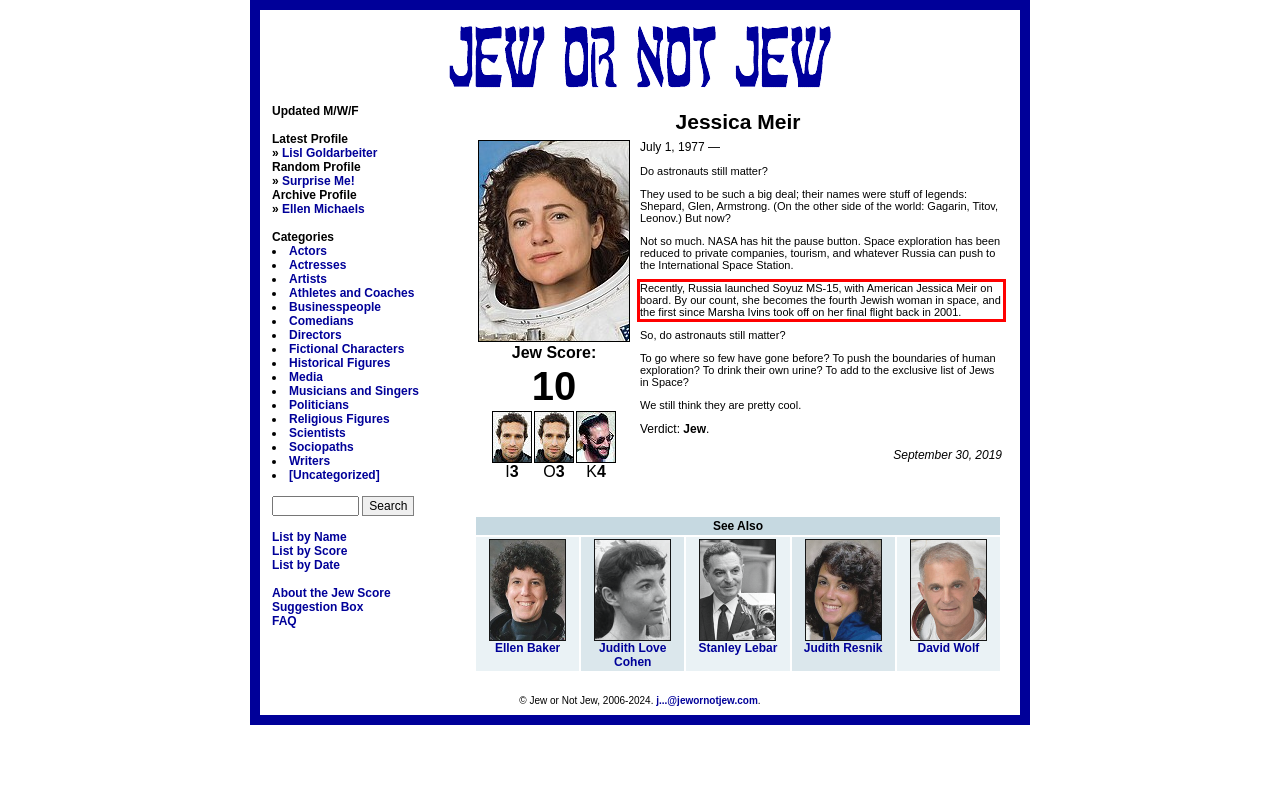You are given a screenshot with a red rectangle. Identify and extract the text within this red bounding box using OCR.

Recently, Russia launched Soyuz MS-15, with American Jessica Meir on board. By our count, she becomes the fourth Jewish woman in space, and the first since Marsha Ivins took off on her final flight back in 2001.